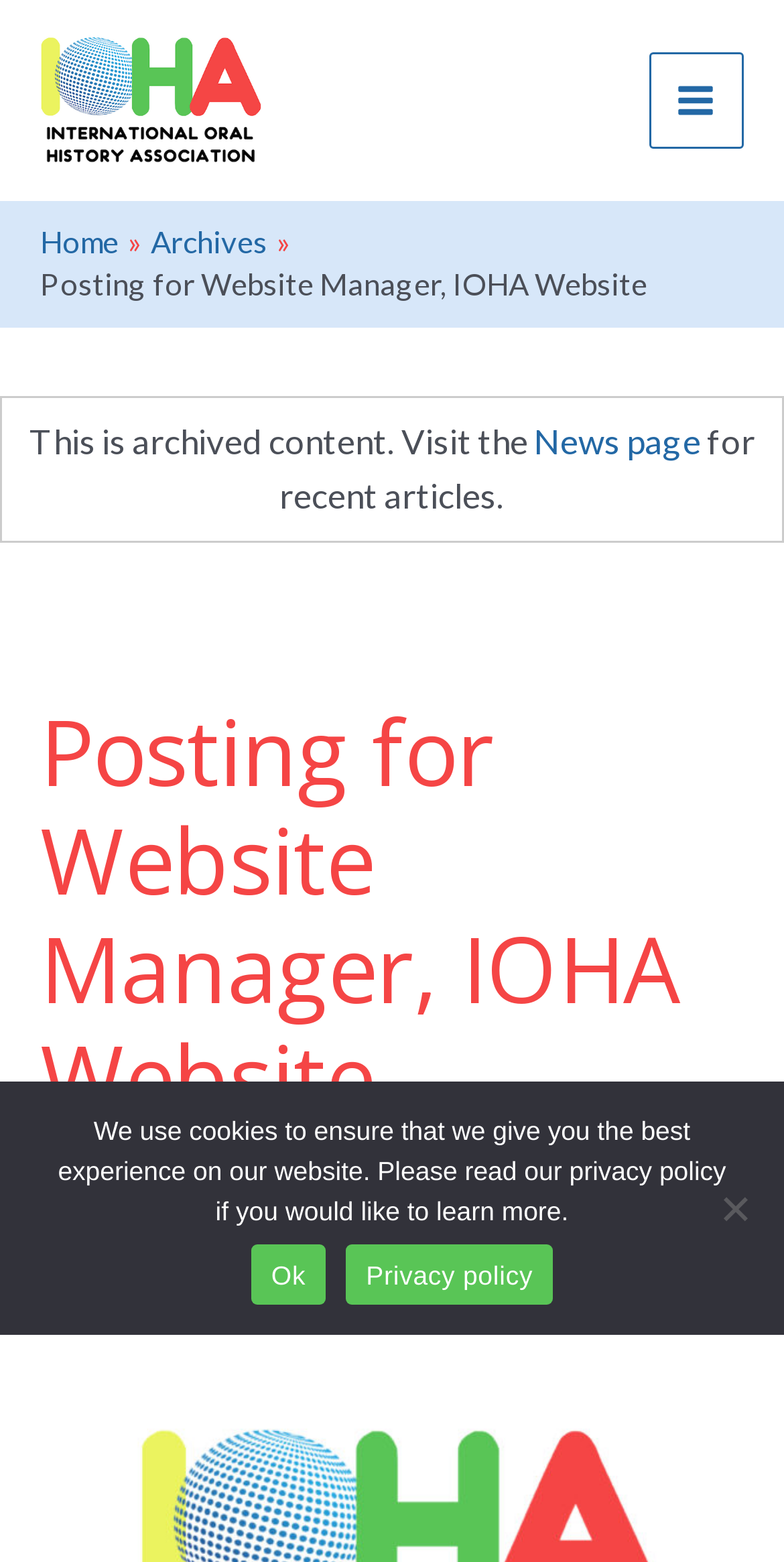Provide a brief response to the question using a single word or phrase: 
What is the date of the posting?

27 May, 2021